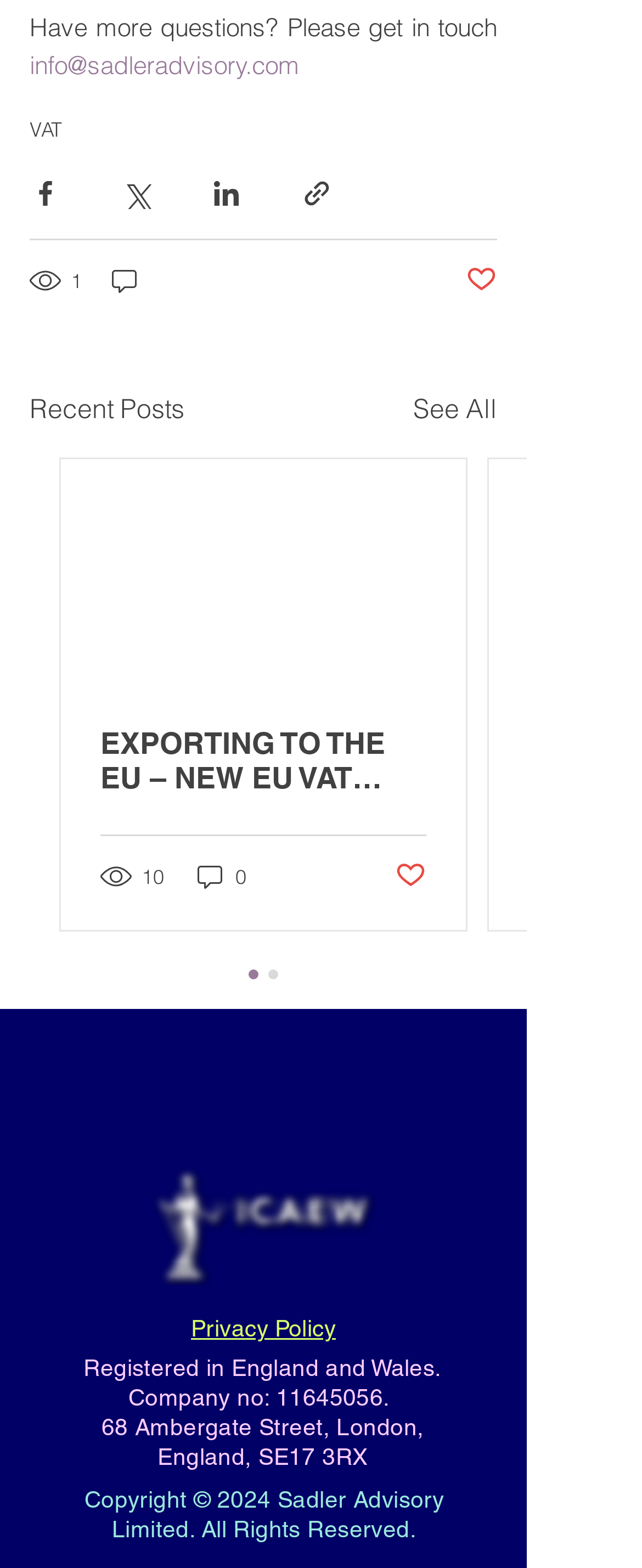Look at the image and answer the question in detail:
How many social media platforms are listed?

I counted the number of links in the 'Social Bar' list, which are Instagram, Facebook, and LinkedIn, so there are 3 social media platforms listed.